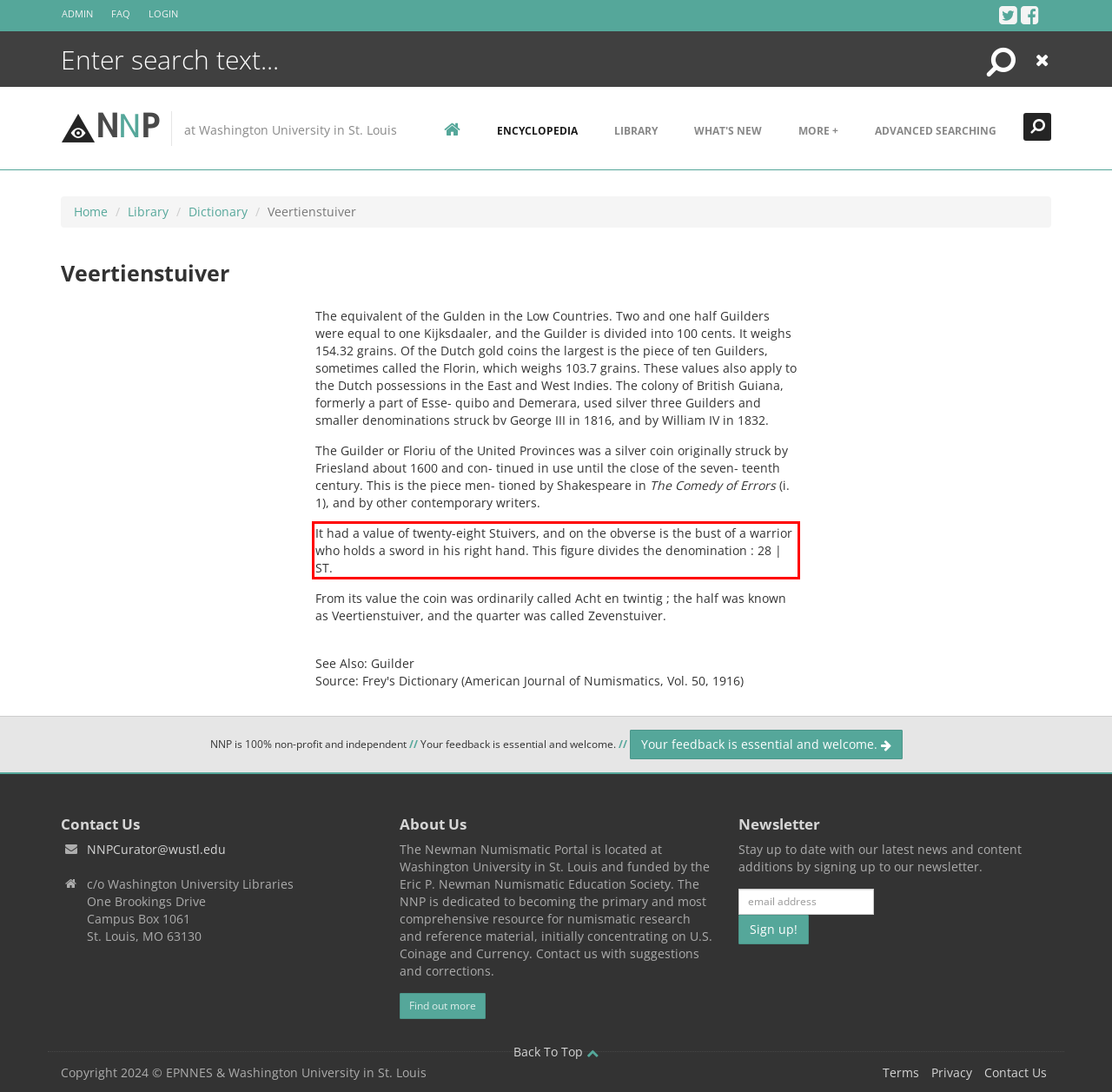Examine the screenshot of the webpage, locate the red bounding box, and perform OCR to extract the text contained within it.

It had a value of twenty-eight Stuivers, and on the obverse is the bust of a warrior who holds a sword in his right hand. This figure divides the denomination : 28 | ST.